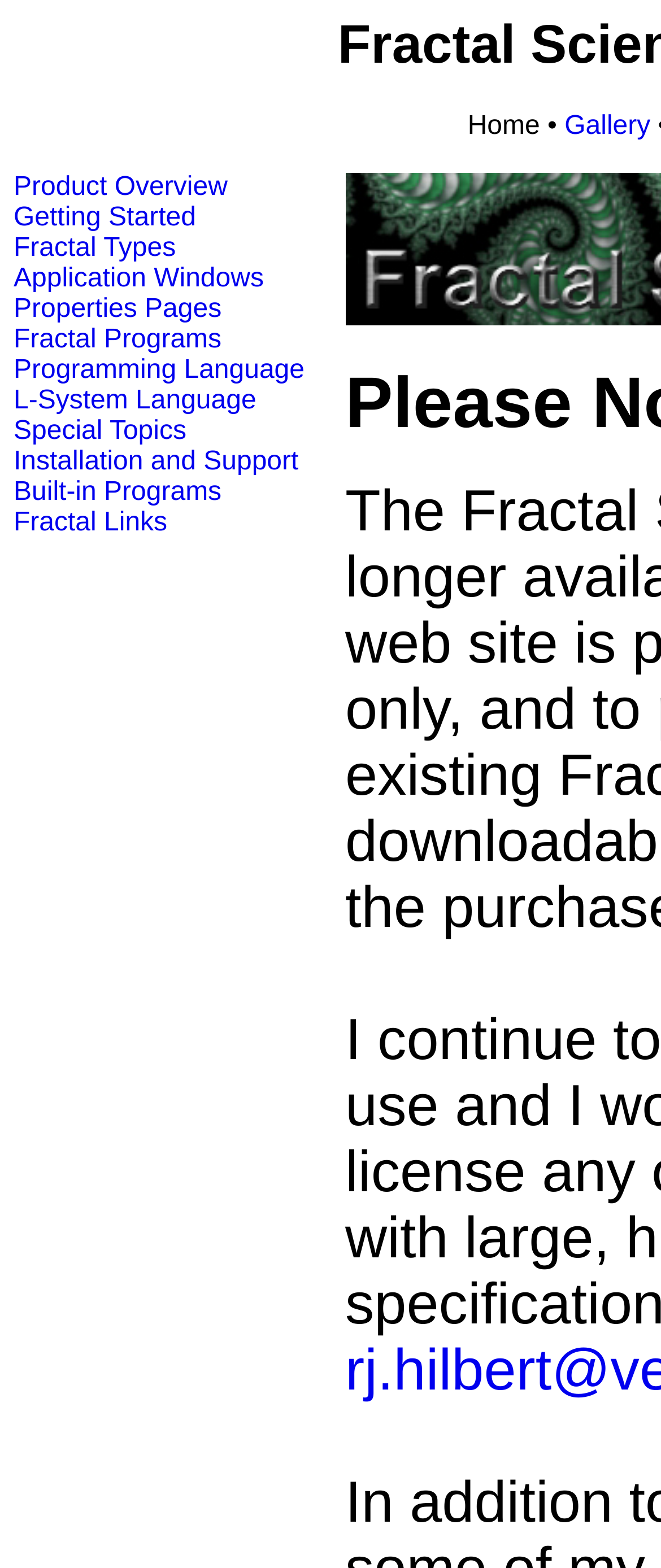Provide a one-word or short-phrase answer to the question:
What is the first link on the webpage?

Gallery